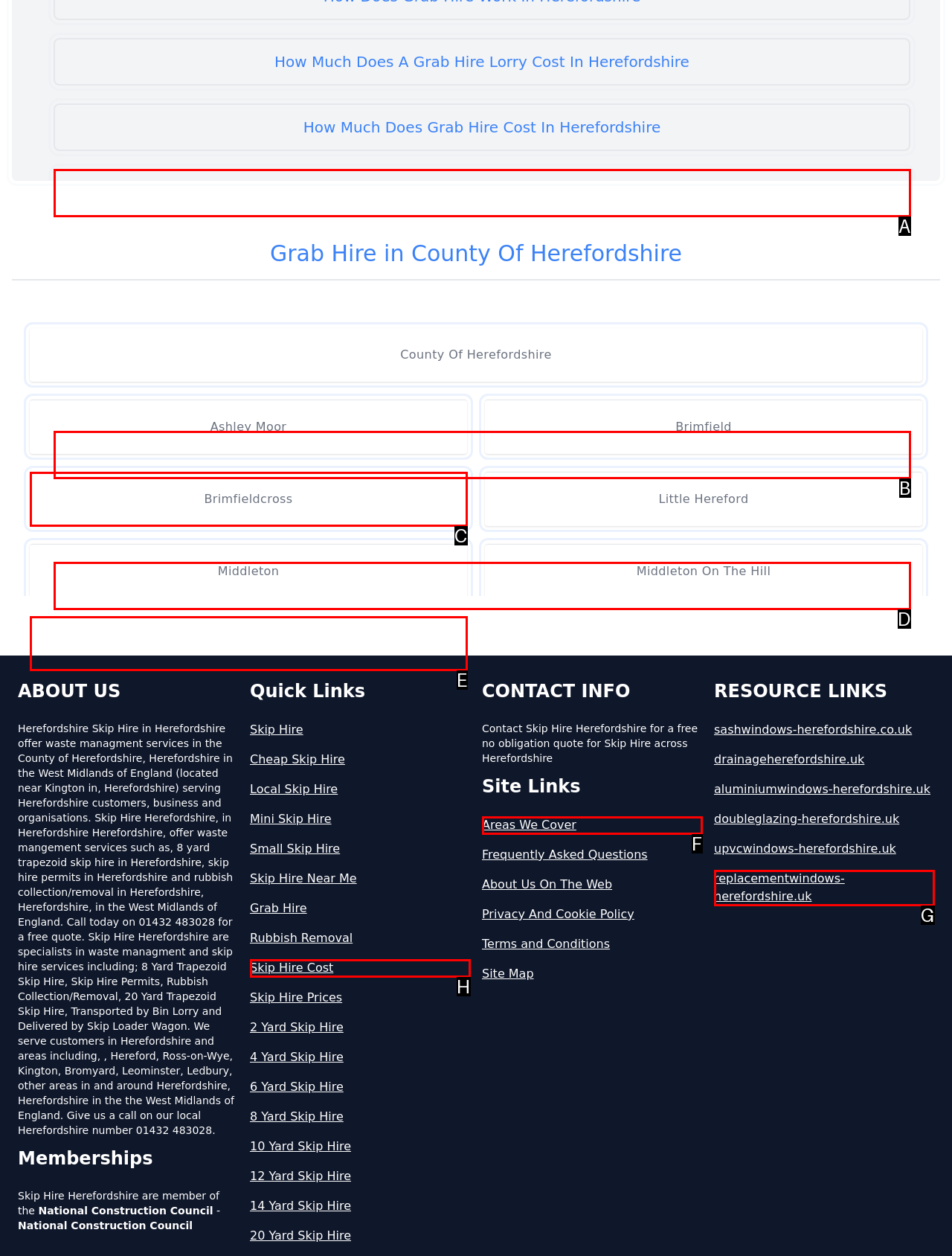Select the HTML element that corresponds to the description: Skip Hire Cost
Reply with the letter of the correct option from the given choices.

H